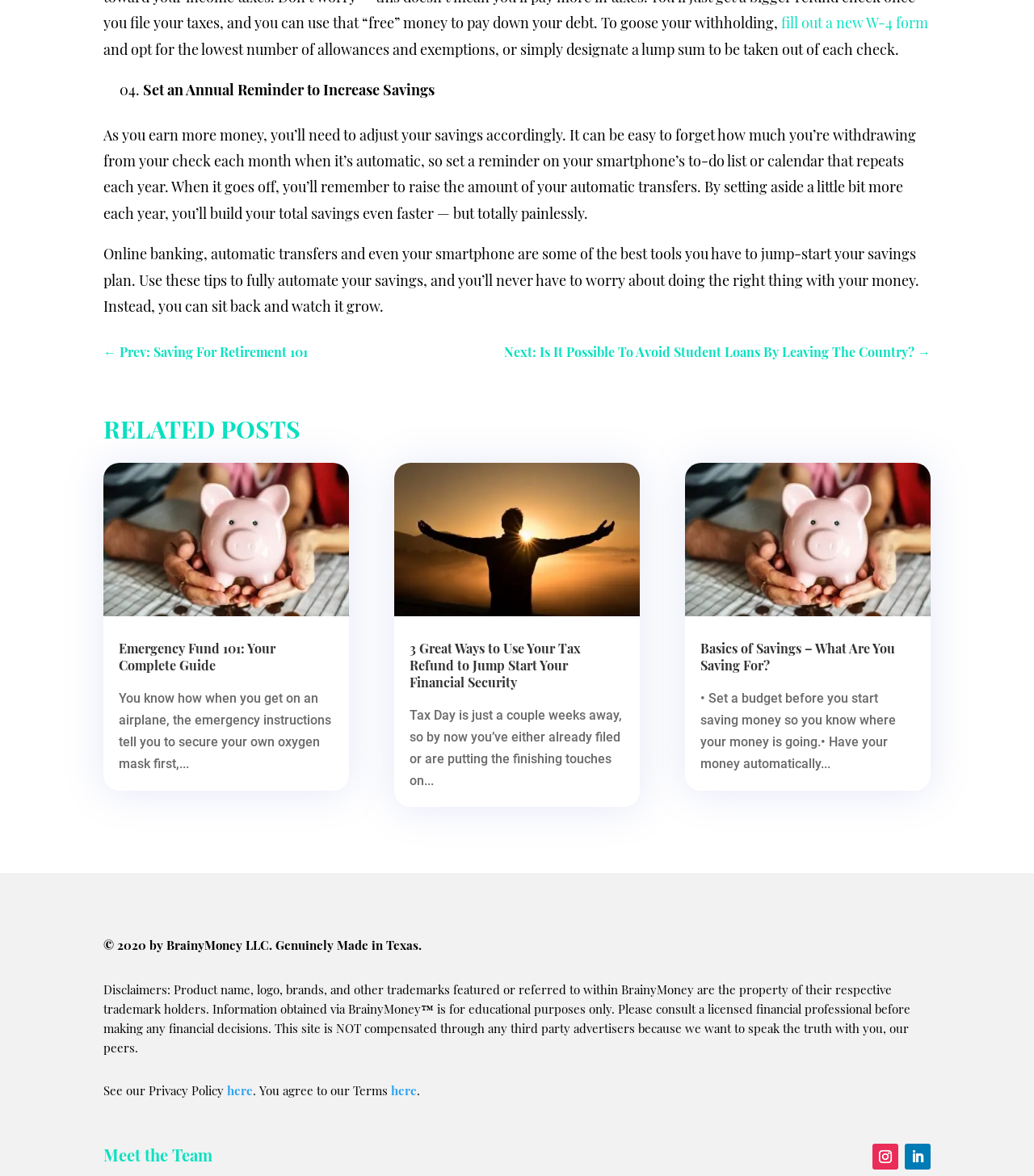Determine the bounding box coordinates of the clickable region to carry out the instruction: "Click on the 'Leave a Reply' button".

None